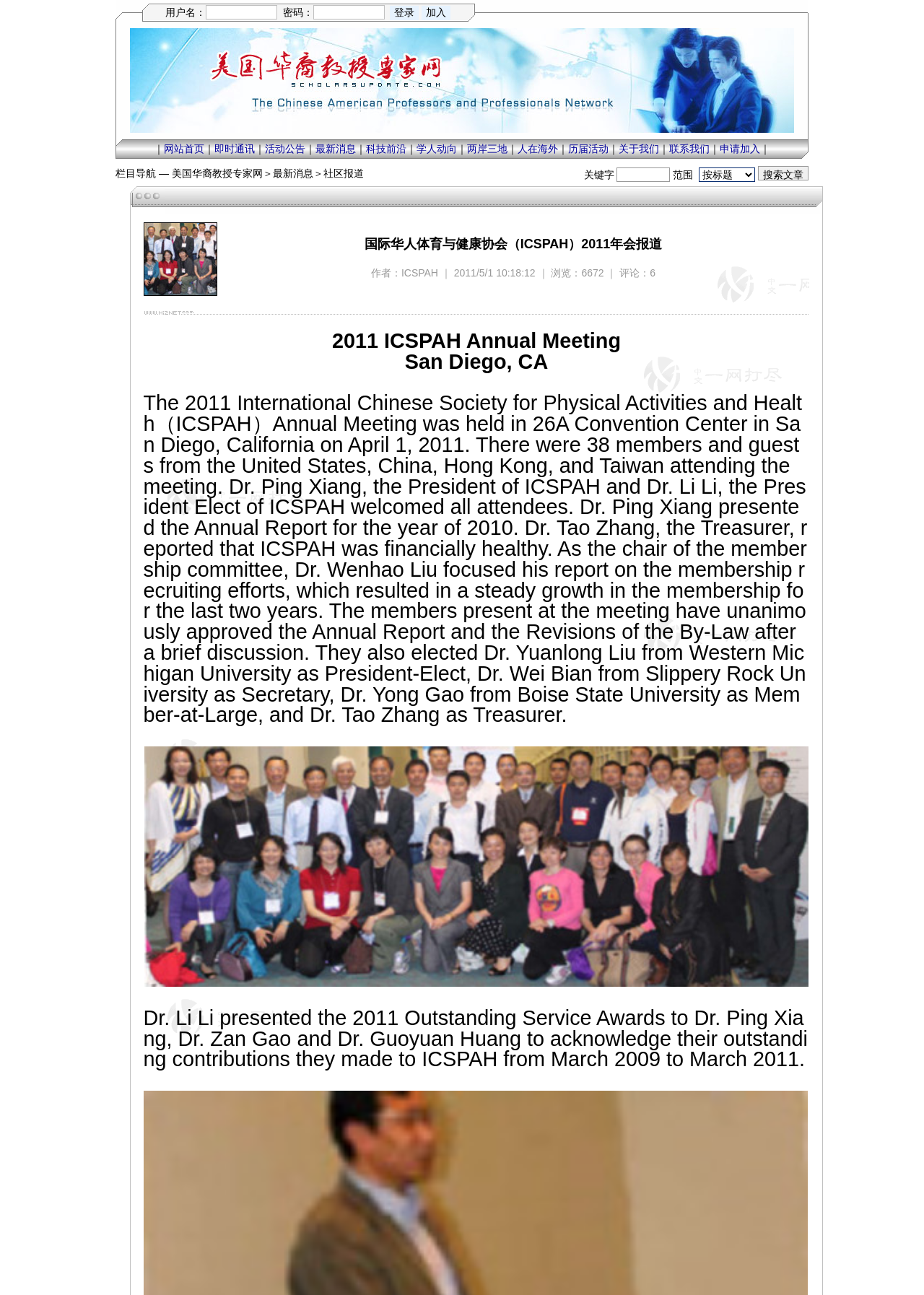Show the bounding box coordinates for the element that needs to be clicked to execute the following instruction: "Contact Us". Provide the coordinates in the form of four float numbers between 0 and 1, i.e., [left, top, right, bottom].

None